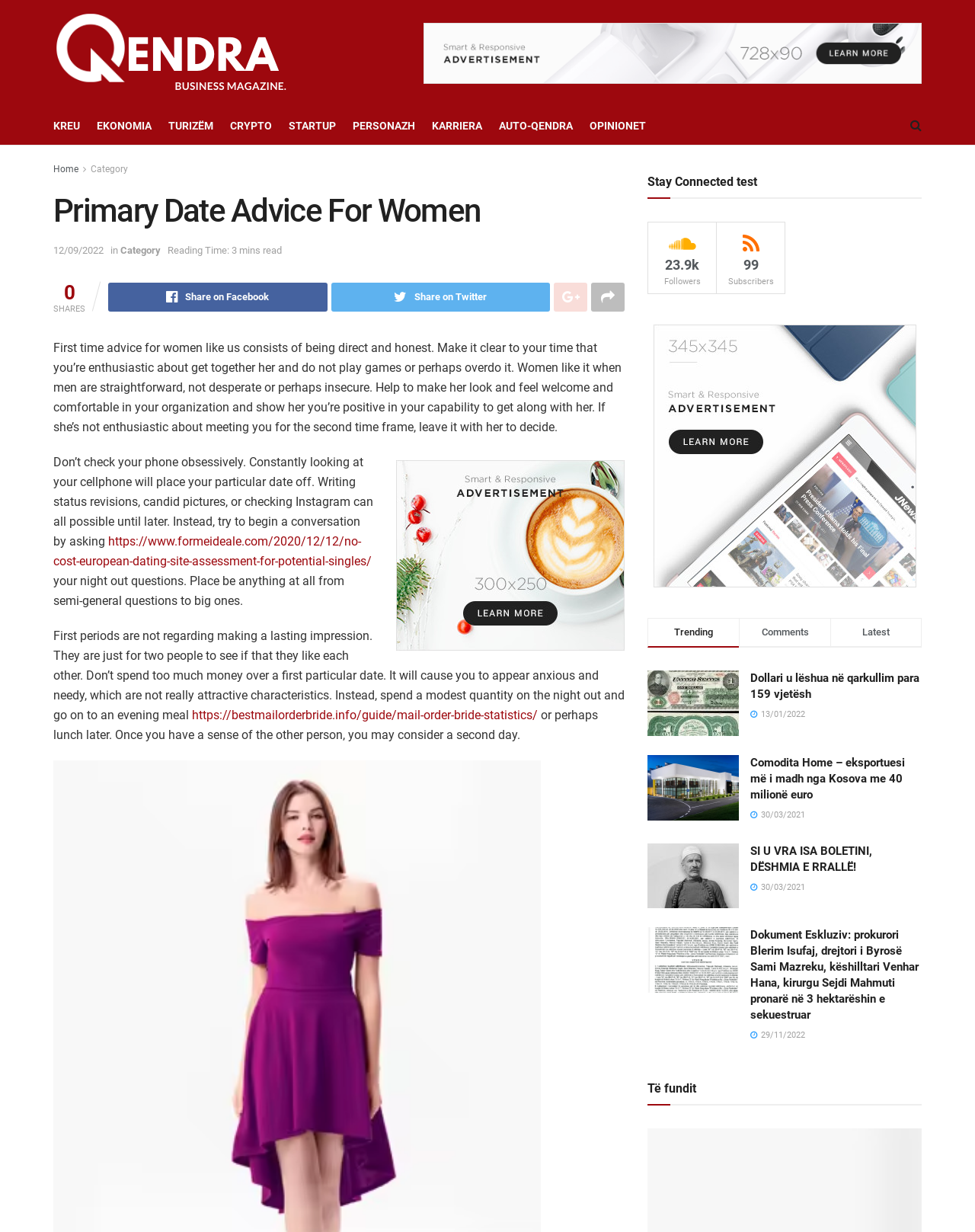Extract the main heading from the webpage content.

Primary Date Advice For Women